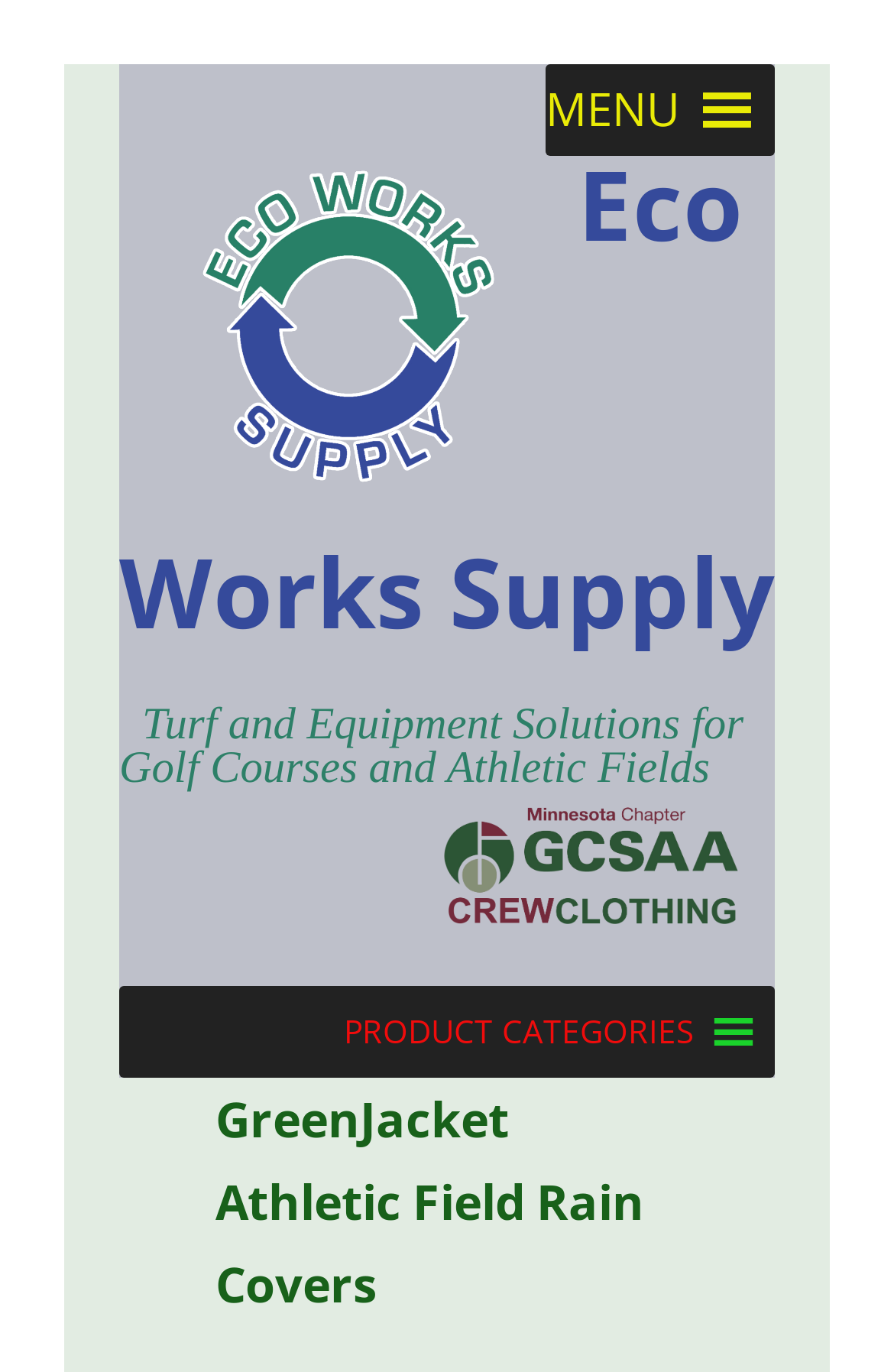Use a single word or phrase to answer this question: 
How many images are on the webpage?

2